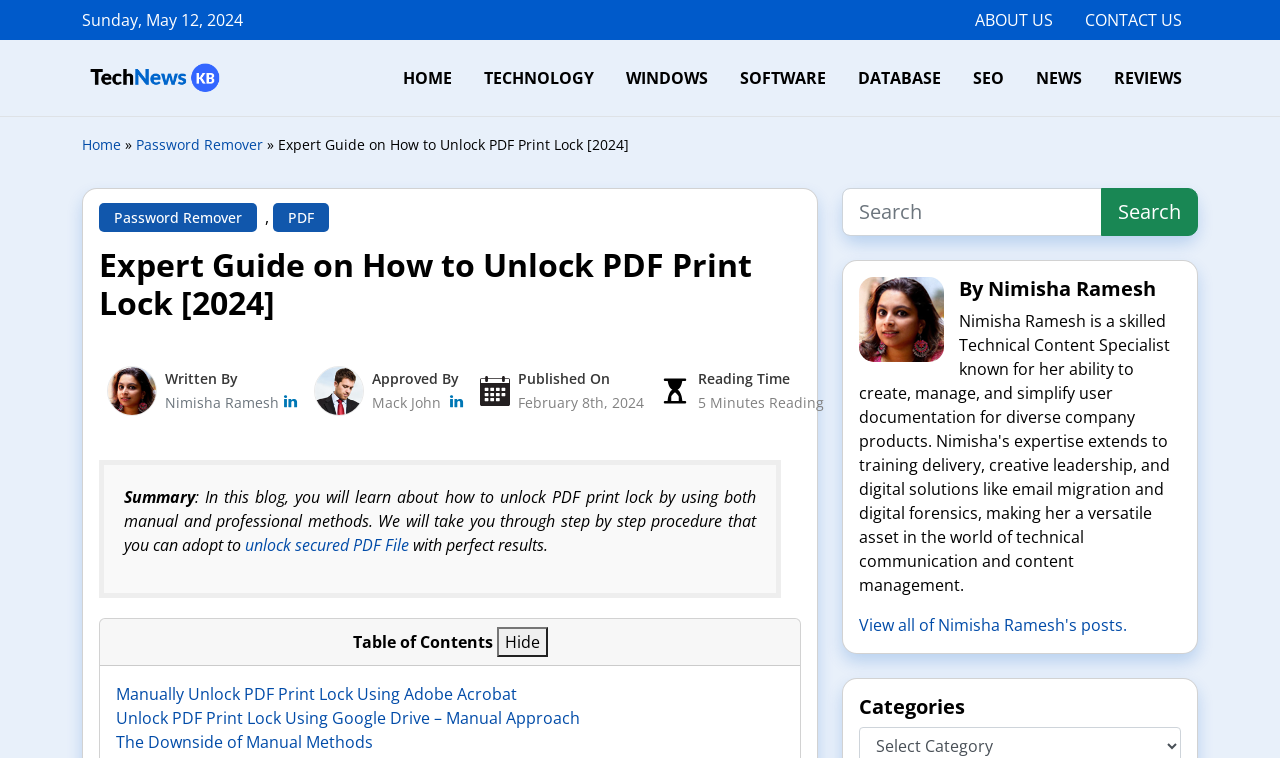Determine the bounding box coordinates for the element that should be clicked to follow this instruction: "Search for something". The coordinates should be given as four float numbers between 0 and 1, in the format [left, top, right, bottom].

[0.658, 0.248, 0.936, 0.311]